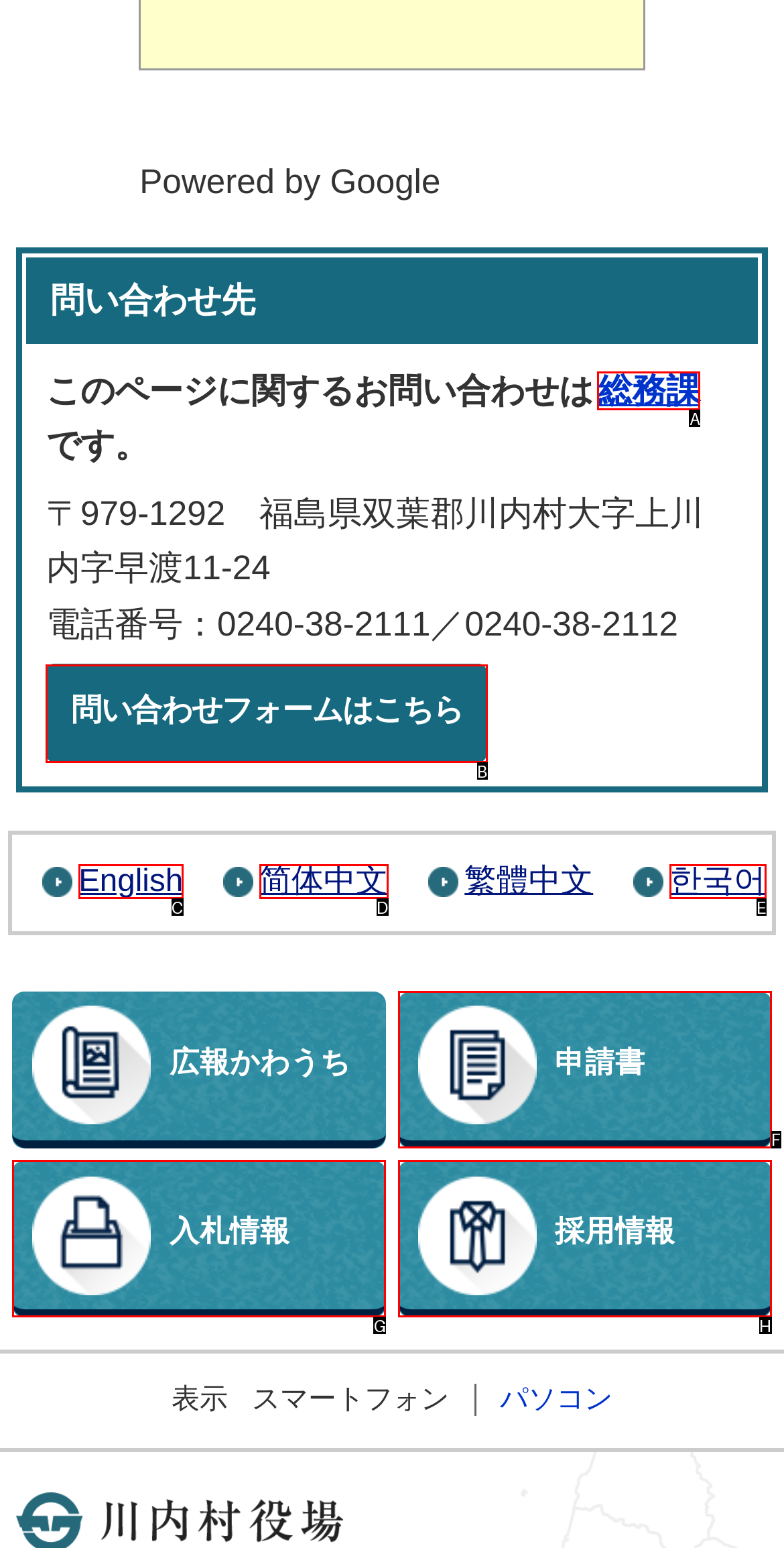Identify the UI element described as: 総務課
Answer with the option's letter directly.

A